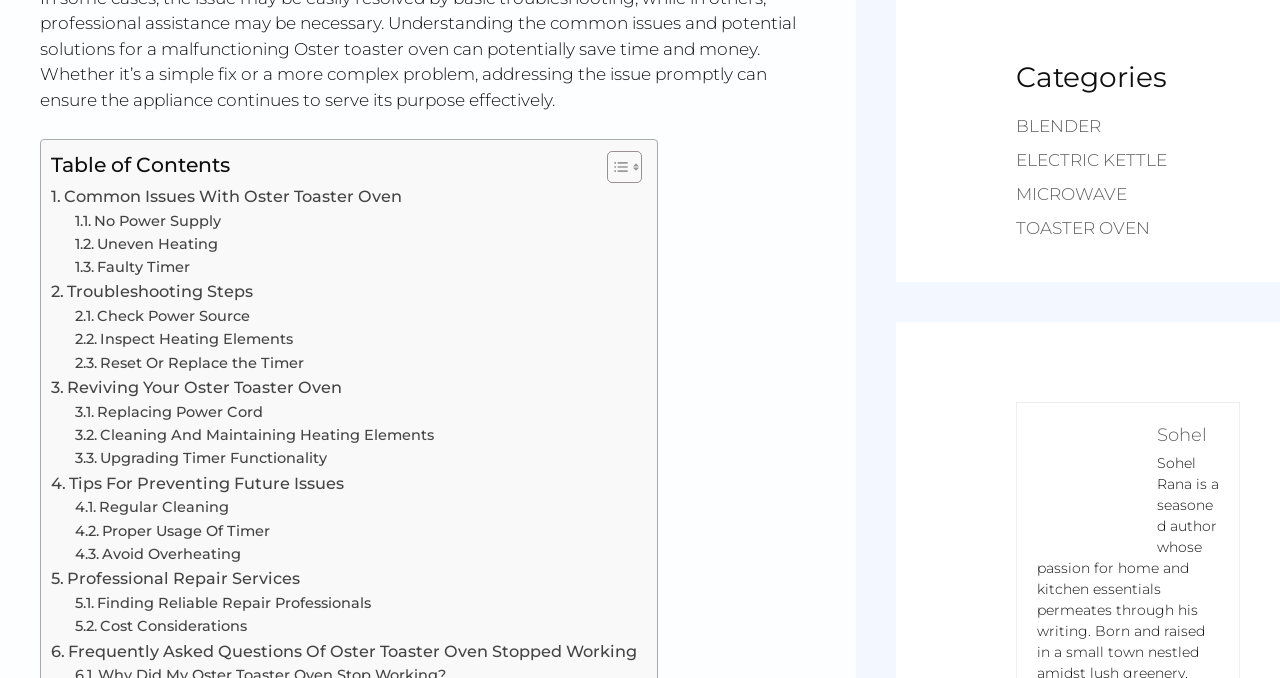Identify the bounding box coordinates of the HTML element based on this description: "MICROWAVE".

[0.794, 0.272, 0.88, 0.302]